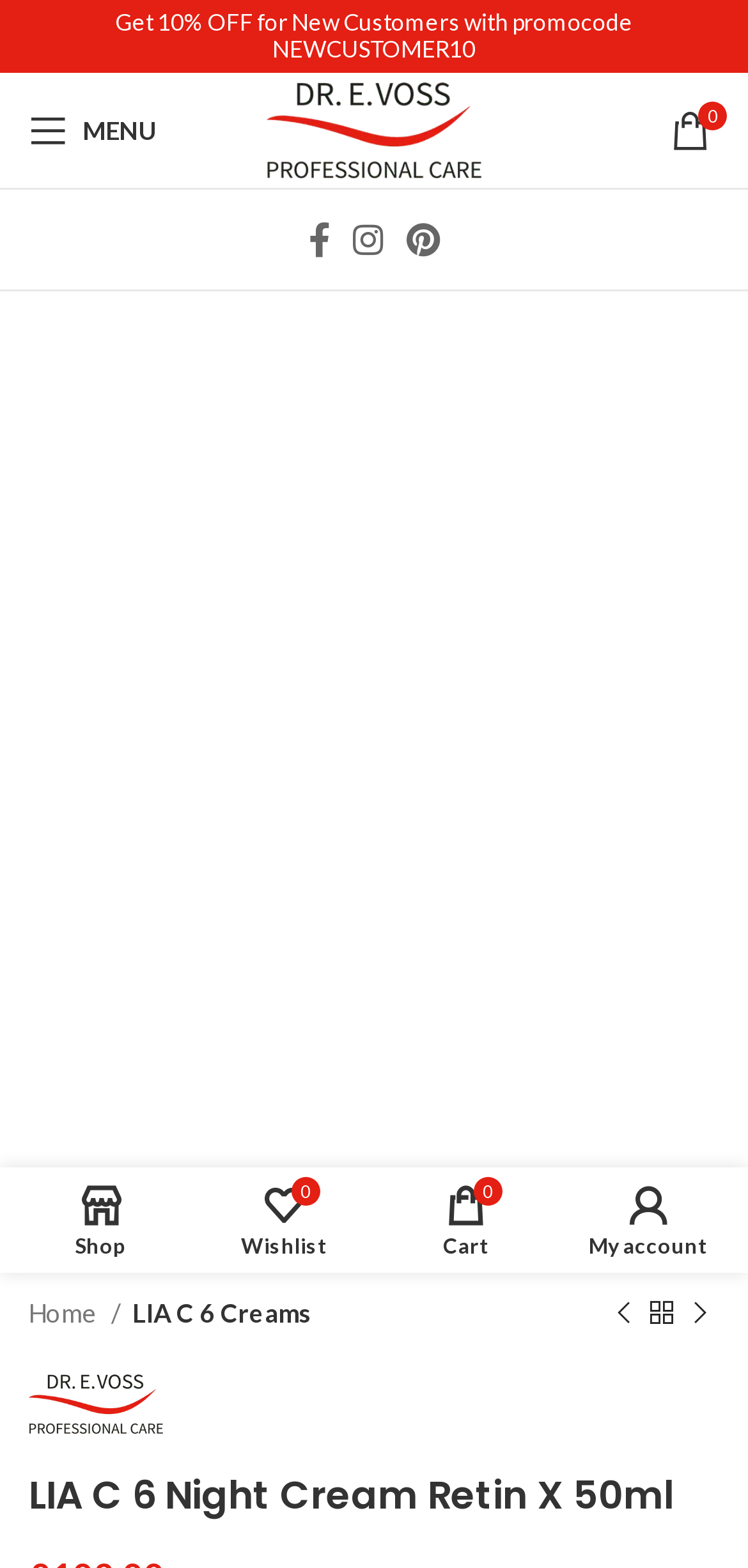Locate the bounding box coordinates of the item that should be clicked to fulfill the instruction: "Add to wishlist".

[0.256, 0.751, 0.5, 0.806]